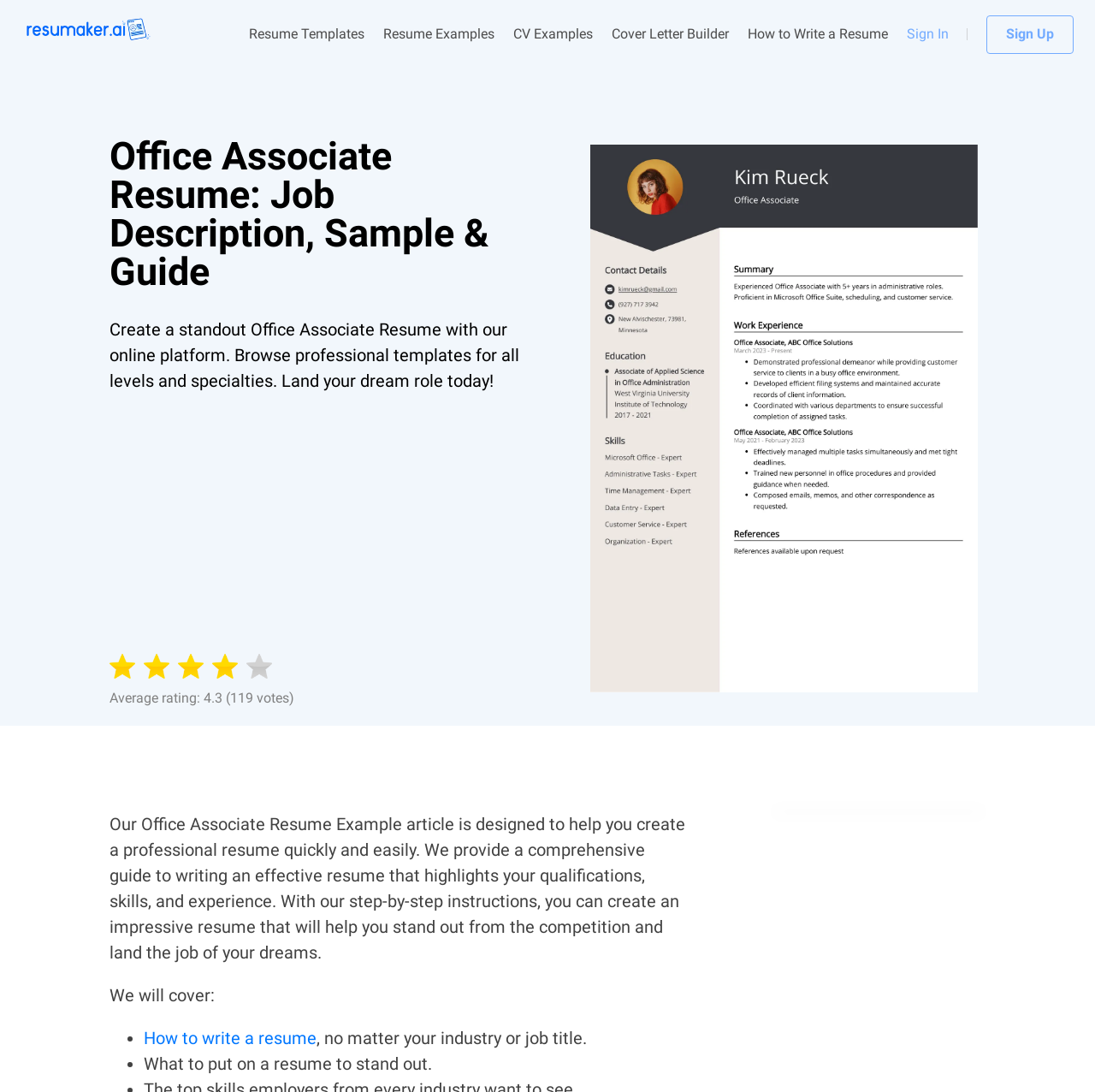What is the purpose of the webpage?
Based on the screenshot, give a detailed explanation to answer the question.

I analyzed the content of the webpage and found that it provides a guide to creating a professional Office Associate Resume. The webpage offers templates, examples, and instructions to help users create an impressive resume.